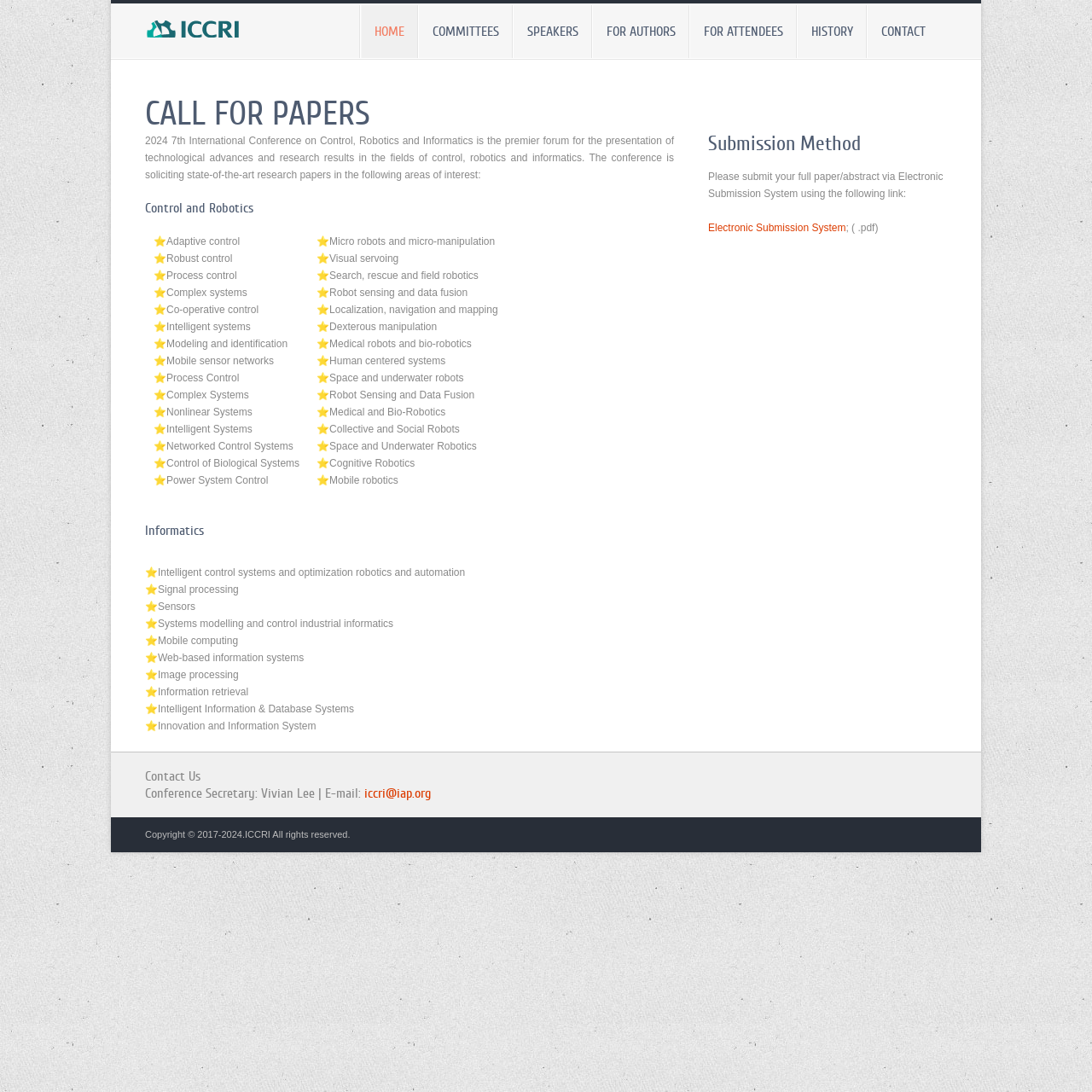Who is the Conference Secretary?
Please provide a single word or phrase in response based on the screenshot.

Vivian Lee